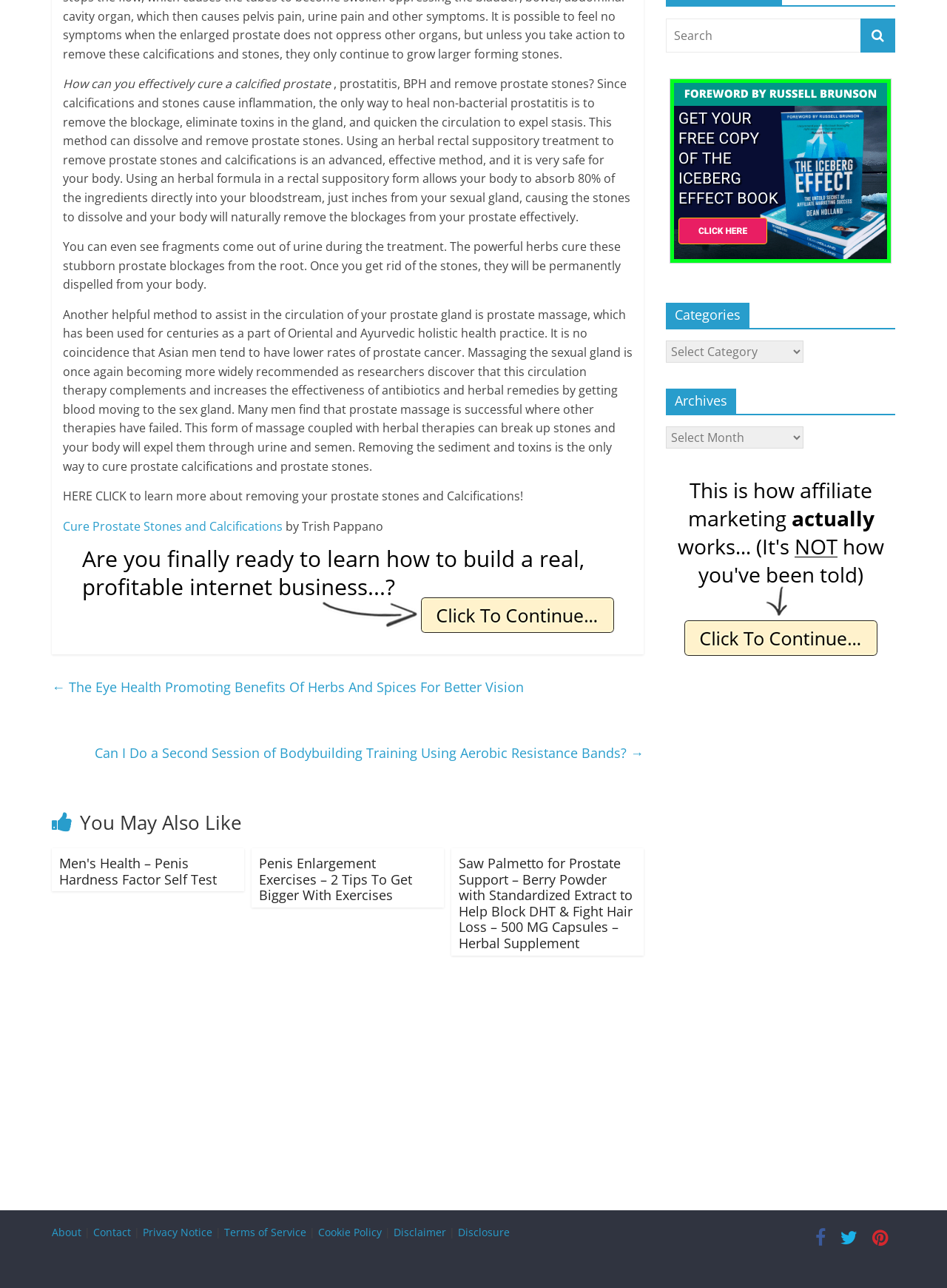Look at the image and answer the question in detail:
What is the topic of the main article?

The main article on the webpage discusses the topic of prostate health, specifically how to cure a calcified prostate, prostatitis, and BPH, and remove prostate stones.